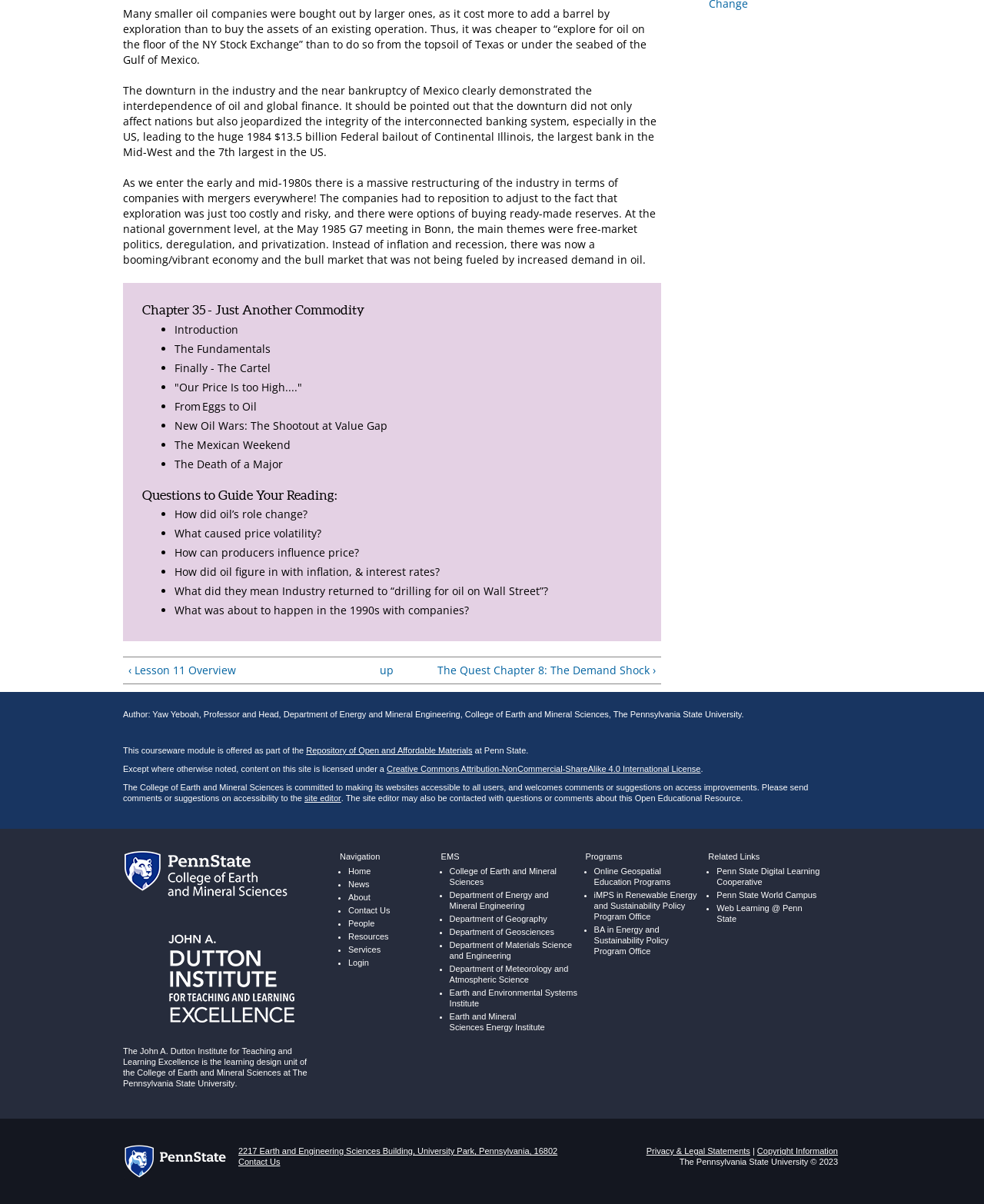Who is the author of this courseware module?
Please provide a detailed and comprehensive answer to the question.

I found the author's name by looking at the StaticText element with the text 'Author: Yaw Yeboah, Professor and Head, Department of Energy and Mineral Engineering, College of Earth and Mineral Sciences, The Pennsylvania State University.'.